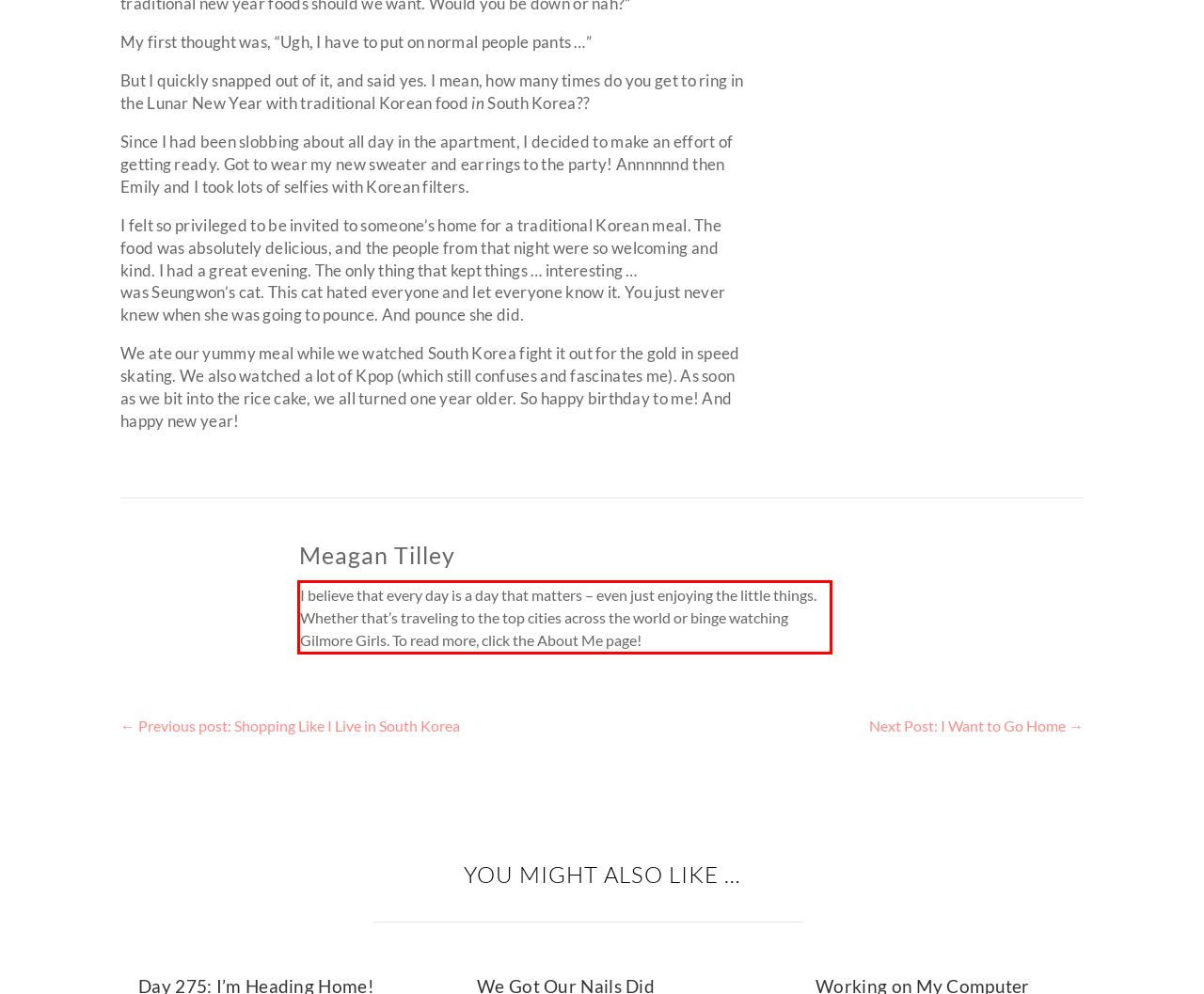Please analyze the screenshot of a webpage and extract the text content within the red bounding box using OCR.

I believe that every day is a day that matters – even just enjoying the little things. Whether that’s traveling to the top cities across the world or binge watching Gilmore Girls. To read more, click the About Me page!